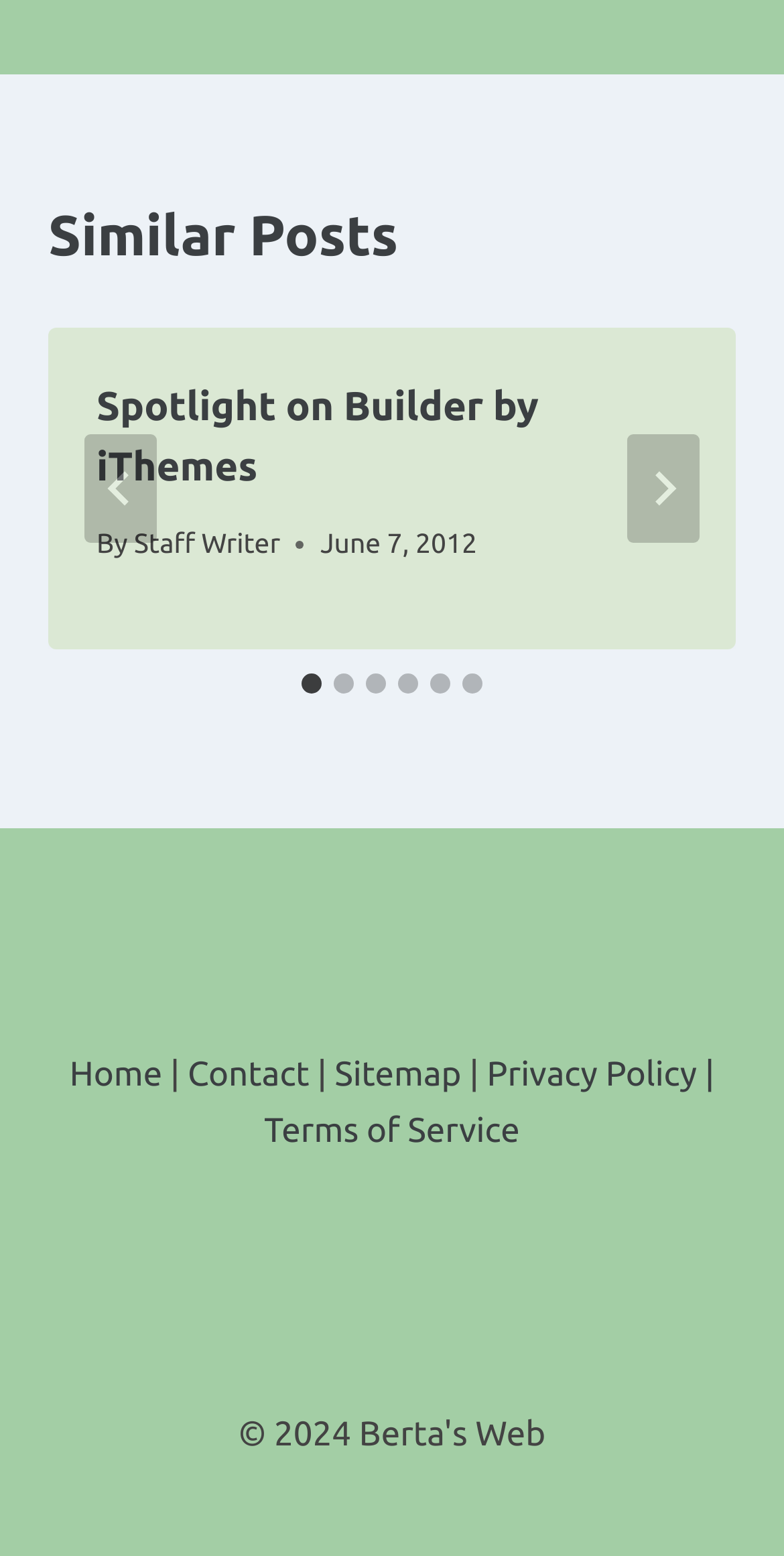Please provide the bounding box coordinate of the region that matches the element description: Staff Writer. Coordinates should be in the format (top-left x, top-left y, bottom-right x, bottom-right y) and all values should be between 0 and 1.

[0.171, 0.339, 0.357, 0.359]